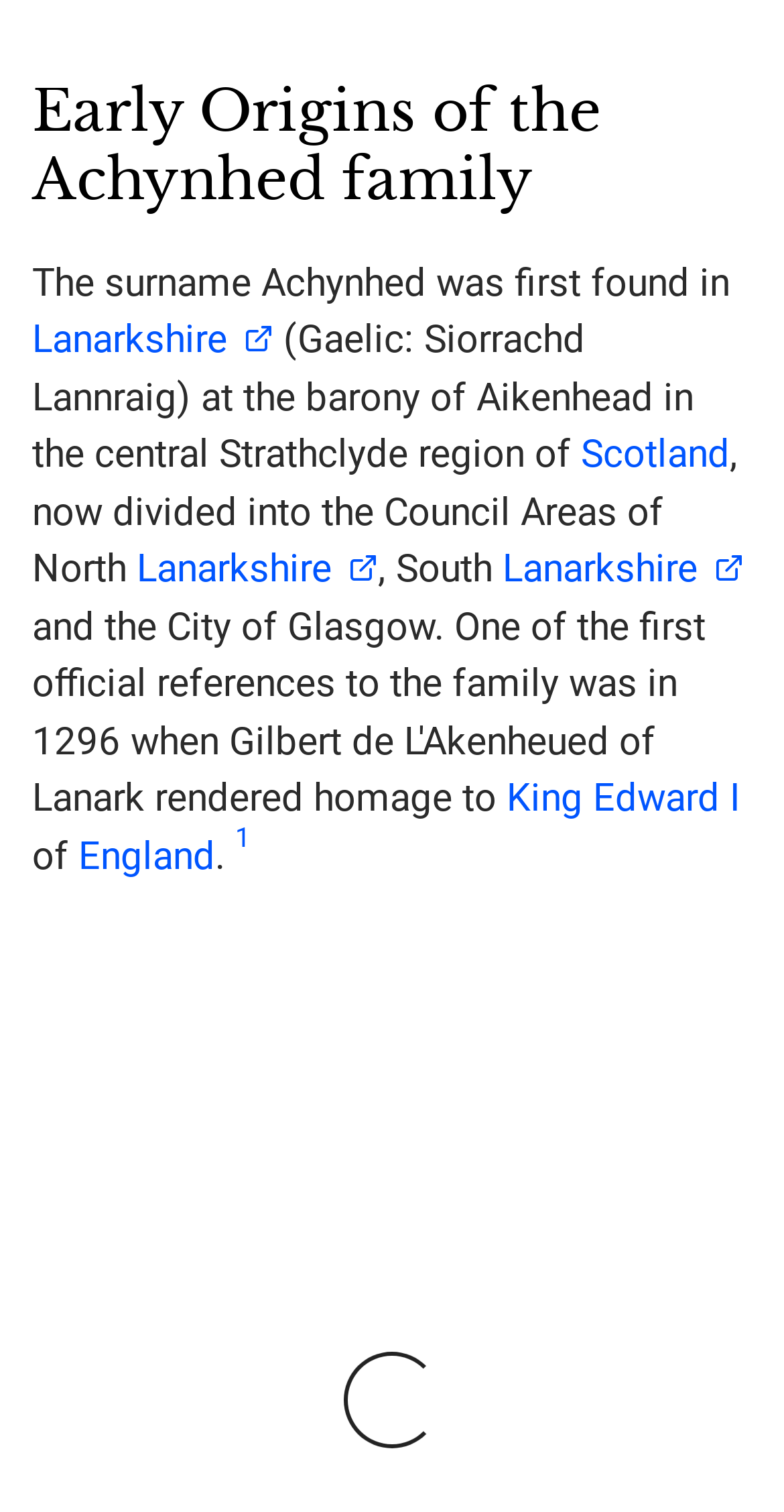Provide the bounding box coordinates for the area that should be clicked to complete the instruction: "Go to the Wishlist".

[0.807, 0.638, 0.874, 0.669]